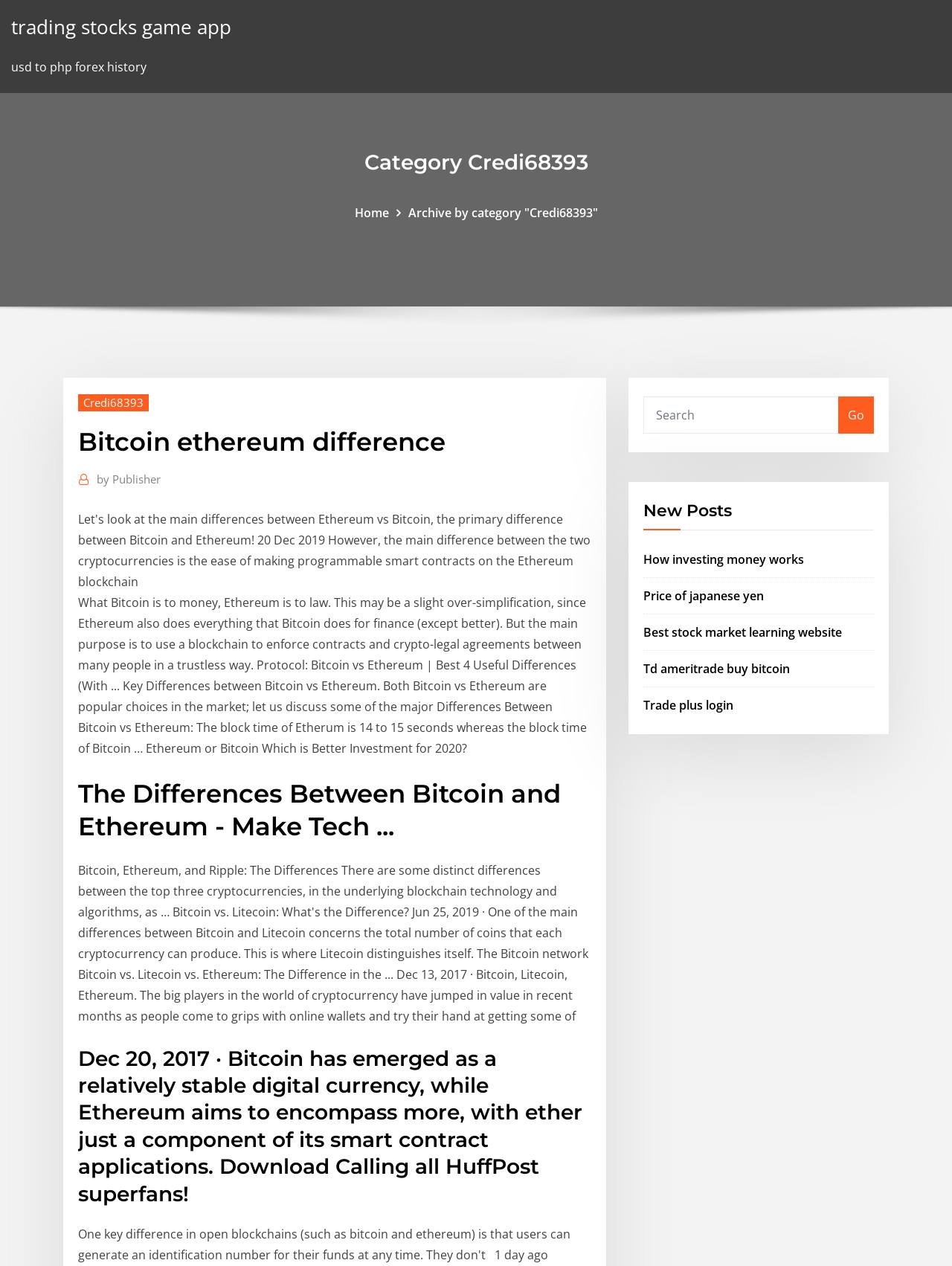What is the category of the webpage?
Based on the screenshot, respond with a single word or phrase.

Credi68393